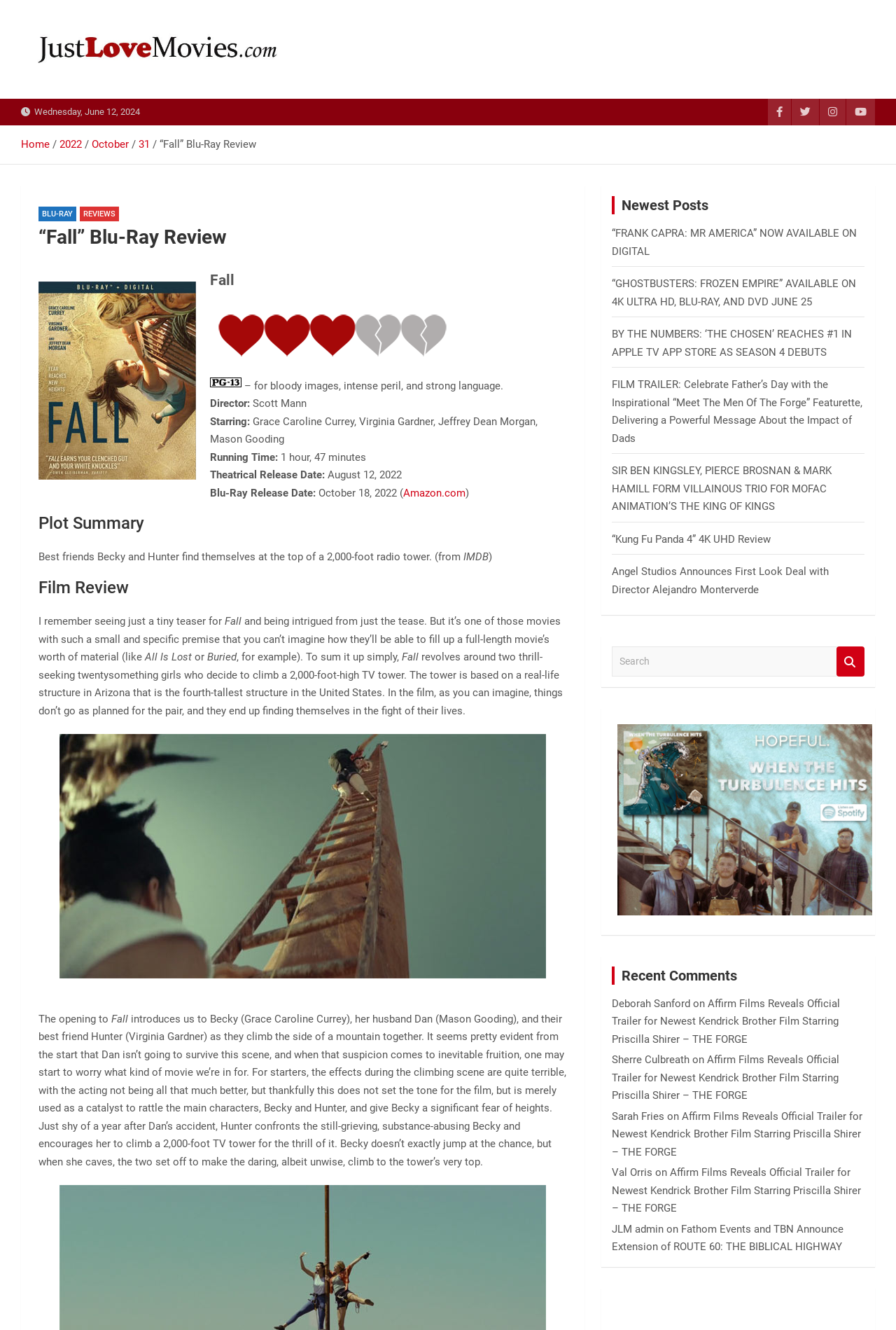Utilize the details in the image to thoroughly answer the following question: Who is the director of the movie 'Fall'?

The webpage mentions the director of the movie 'Fall' as Scott Mann in the section 'Director:' under the movie's details.